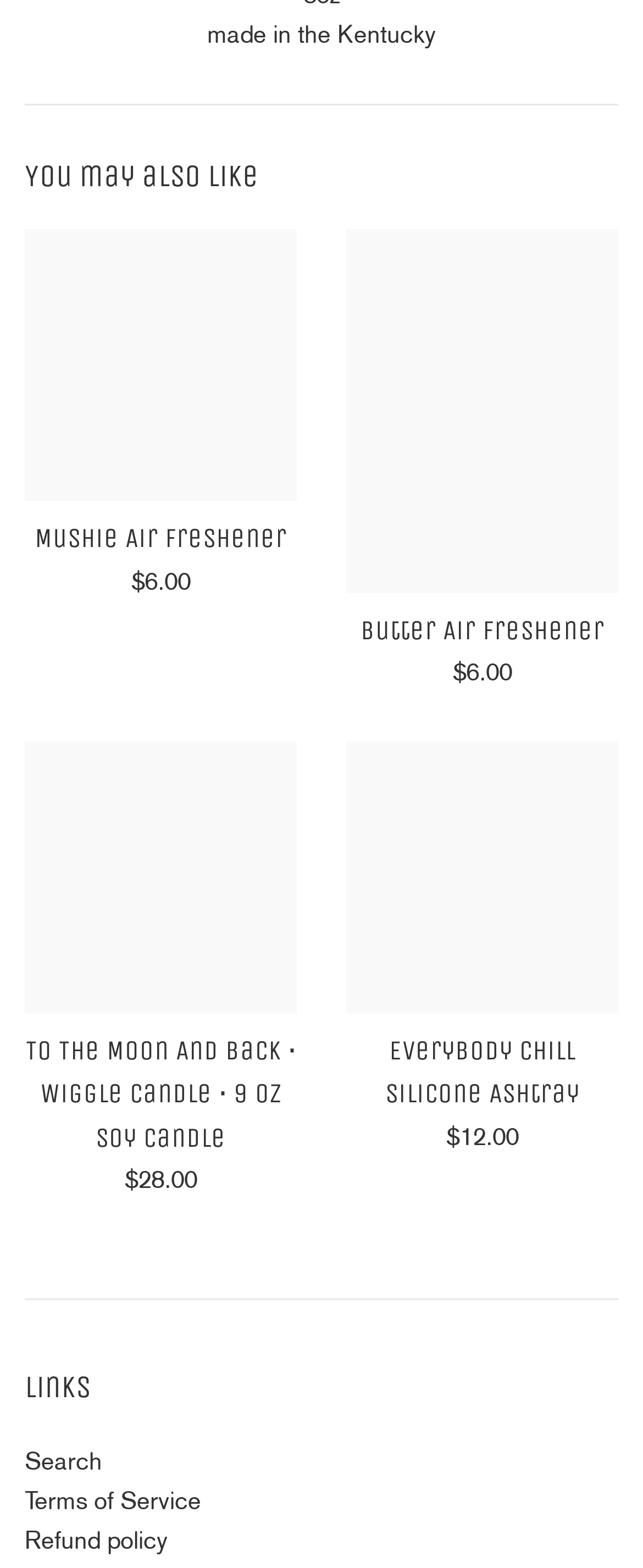Identify the bounding box of the UI element that matches this description: "title="Everybody Chill Silicone Ashtray"".

[0.538, 0.473, 0.962, 0.646]